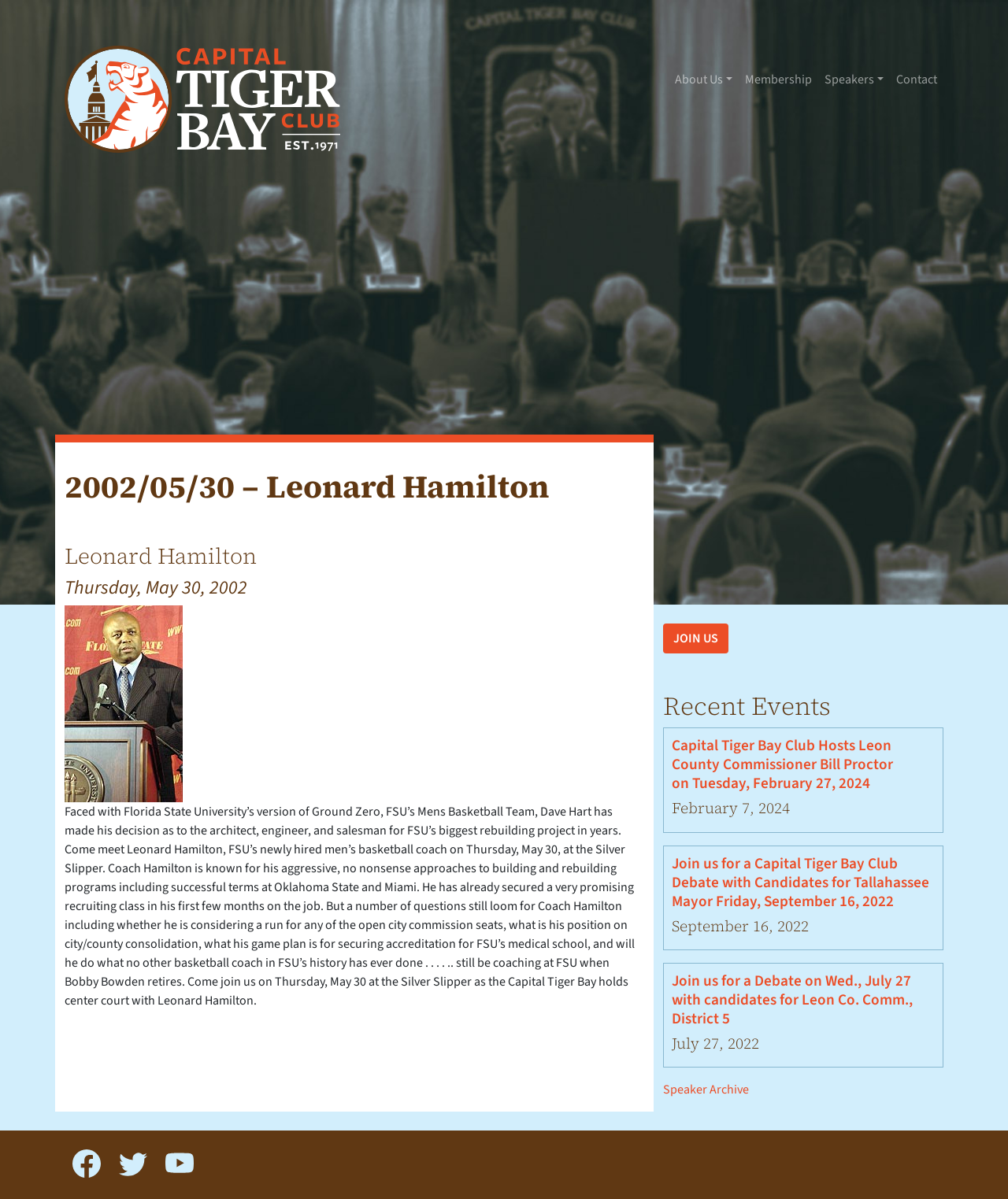What is the date of the event mentioned on this webpage?
Look at the screenshot and respond with one word or a short phrase.

Thursday, May 30, 2002